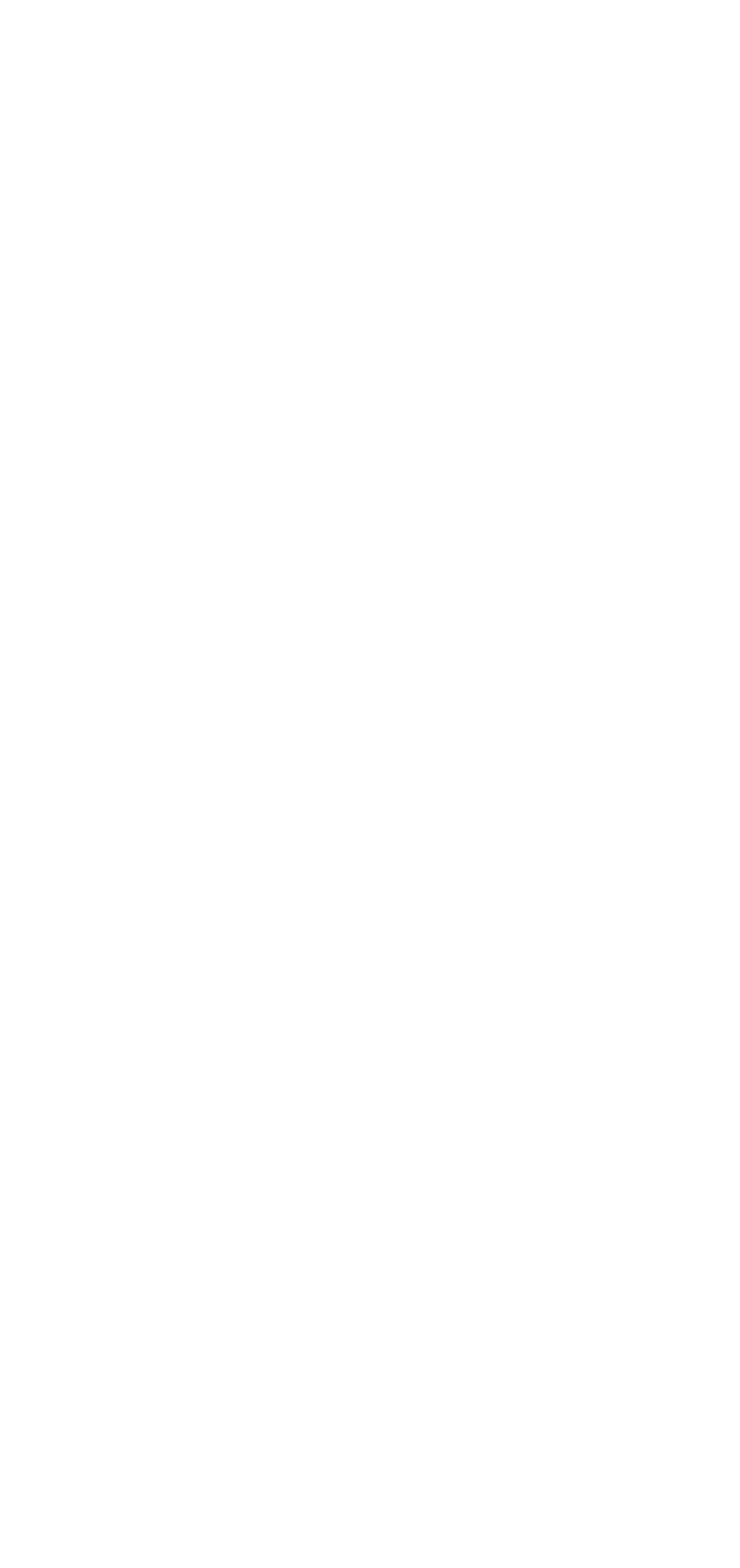Provide your answer in one word or a succinct phrase for the question: 
What is the company name mentioned on the webpage?

Outokumpu